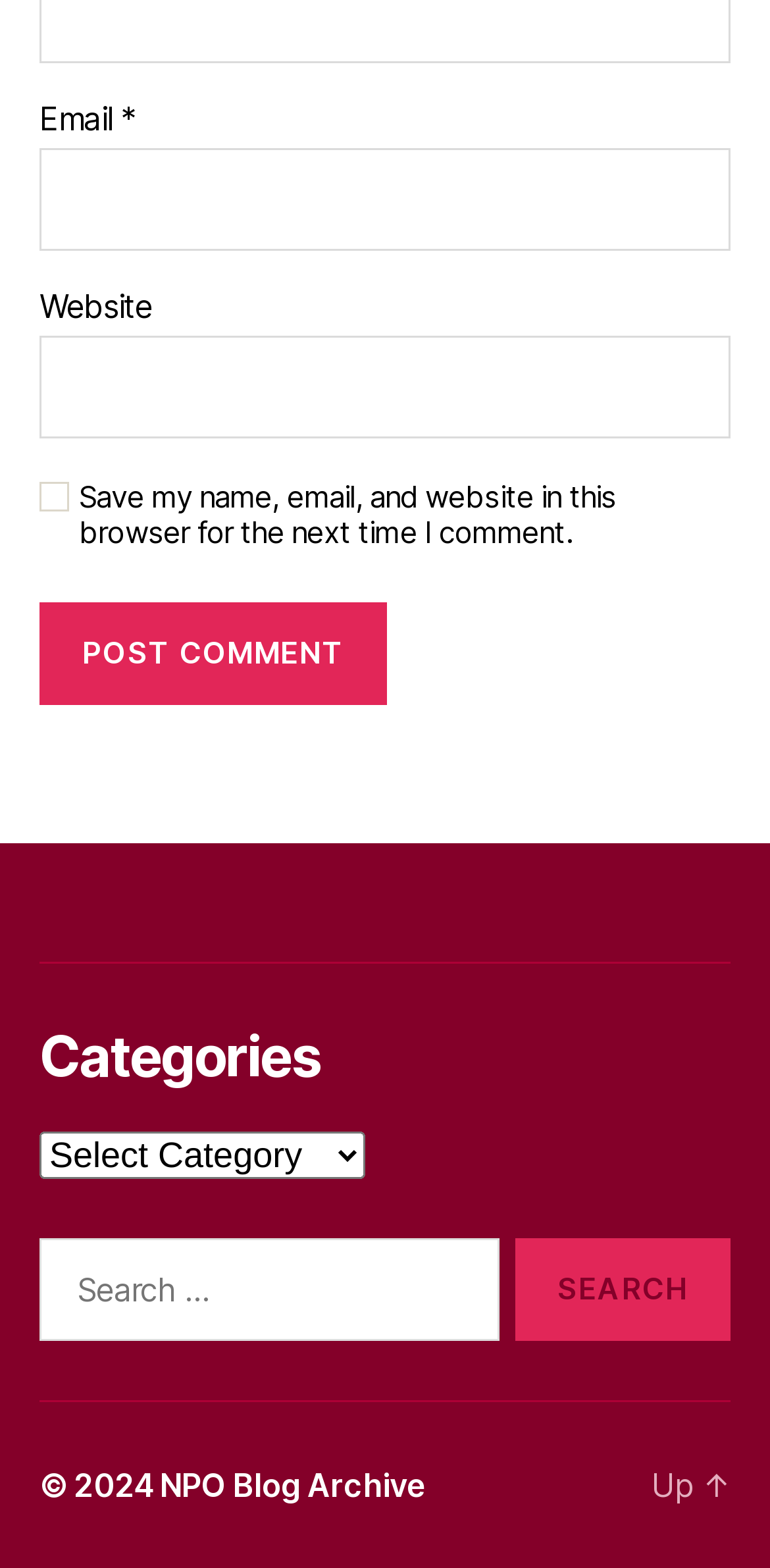What is the function of the 'Search' button?
Refer to the image and provide a detailed answer to the question.

The 'Search' button is located next to a search input field, which has a label 'Search for:'. This suggests that the function of the 'Search' button is to initiate a search of the website based on the user's input in the search field.